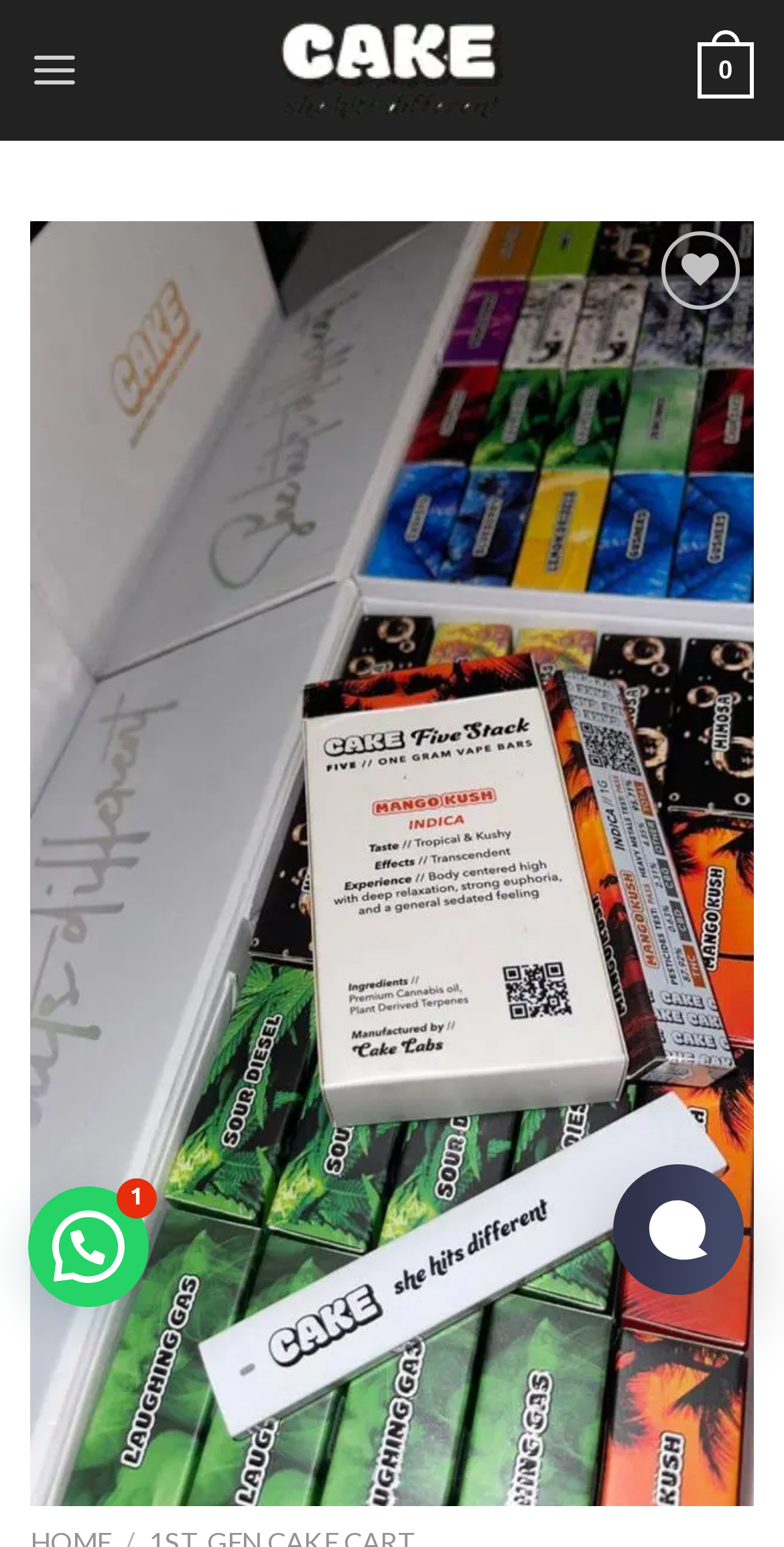Please answer the following question using a single word or phrase: 
What is the website's domain name?

cakeshehitsdifferent.net